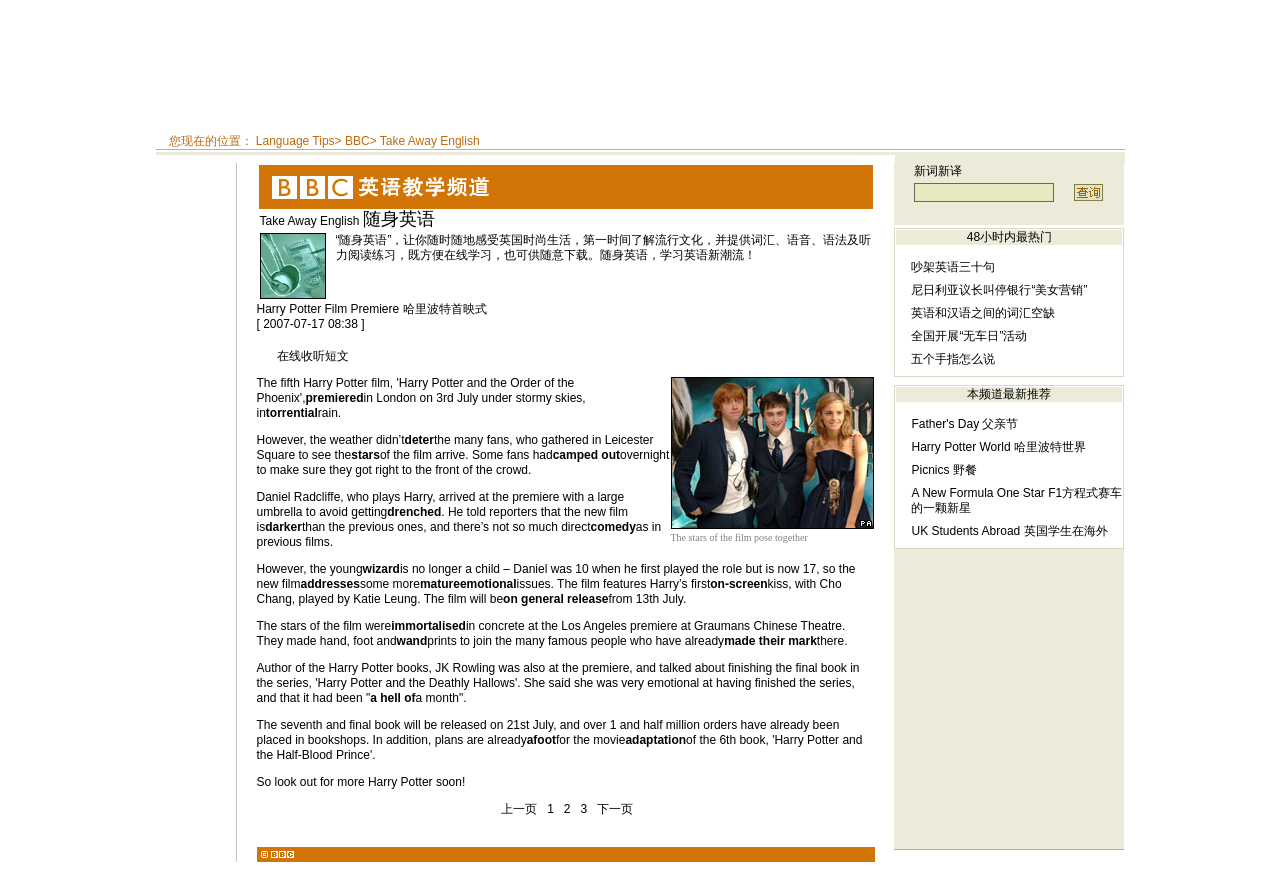Locate the bounding box coordinates of the clickable region necessary to complete the following instruction: "Click the 'BBC' link". Provide the coordinates in the format of four float numbers between 0 and 1, i.e., [left, top, right, bottom].

[0.269, 0.15, 0.289, 0.166]